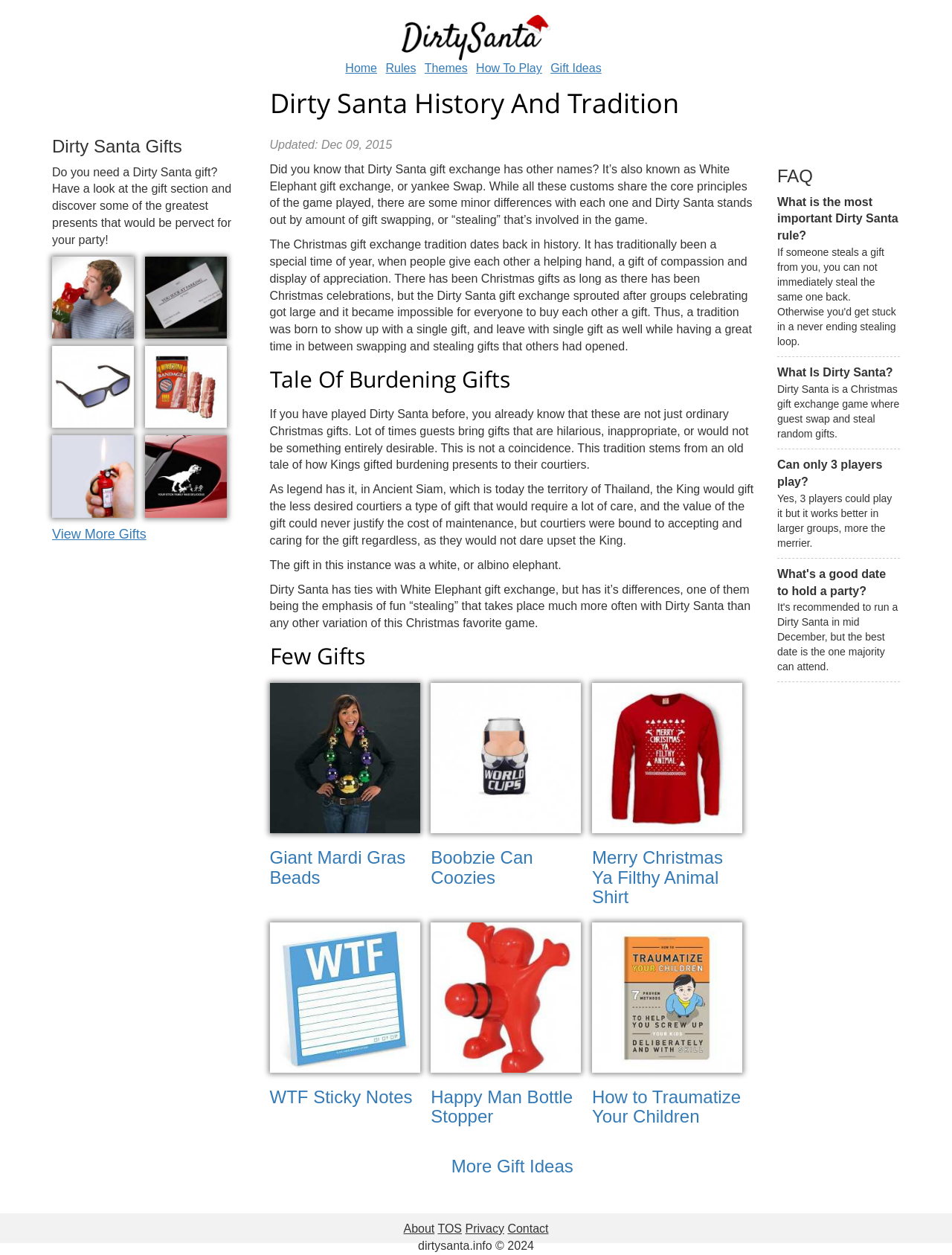Determine the bounding box for the UI element as described: "alt="Stick Family Was Delicious Sticker"". The coordinates should be represented as four float numbers between 0 and 1, formatted as [left, top, right, bottom].

[0.152, 0.373, 0.238, 0.385]